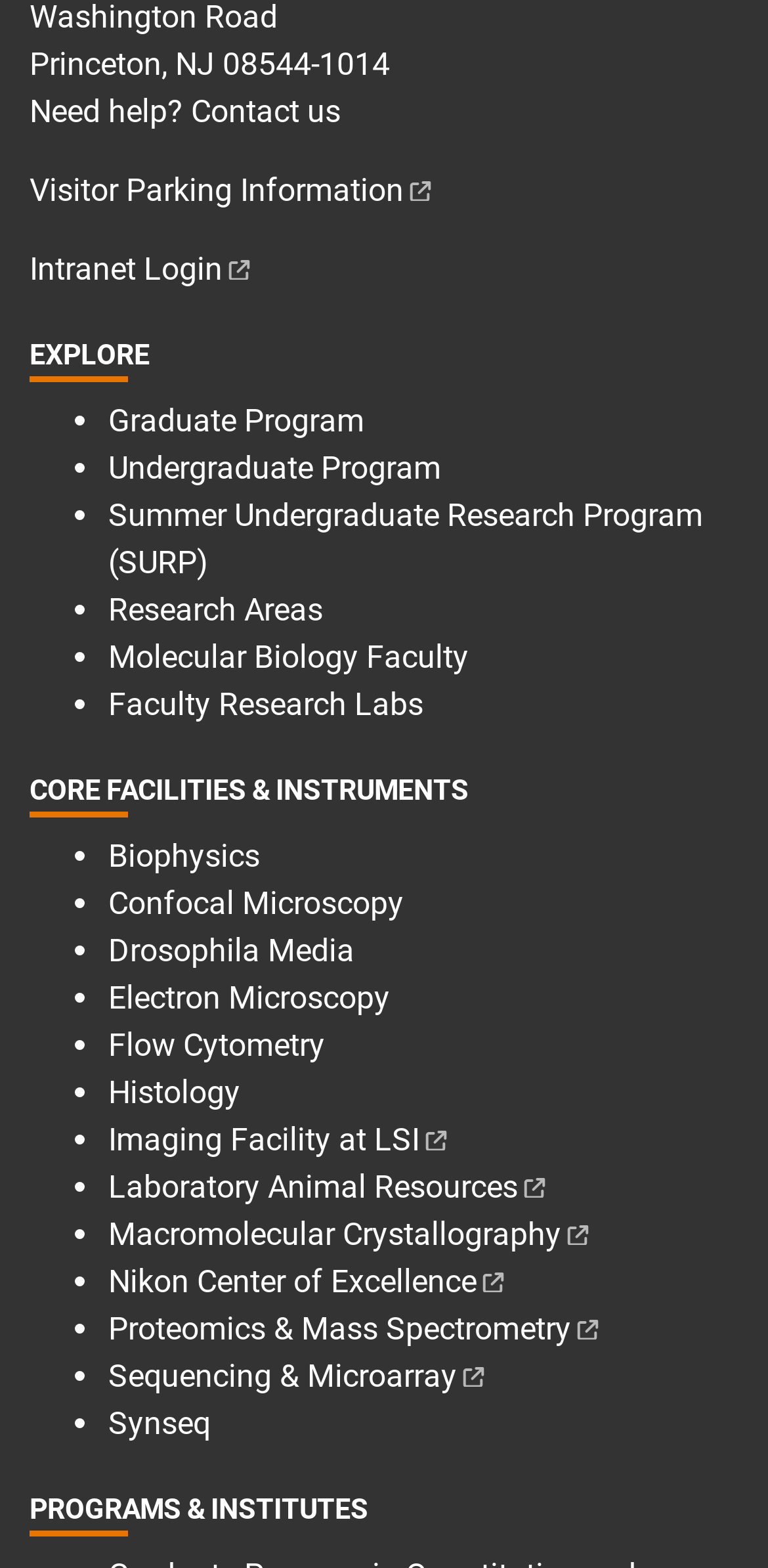Identify the bounding box coordinates for the element that needs to be clicked to fulfill this instruction: "Check 'Sequencing & Microarray'". Provide the coordinates in the format of four float numbers between 0 and 1: [left, top, right, bottom].

[0.141, 0.866, 0.638, 0.89]